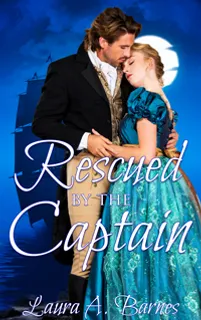Depict the image with a detailed narrative.

The image features the book cover of "Rescued By the Captain," a historical romance novel by Laura A. Barnes. The cover showcases a romantic scene against a backdrop of a moonlit ocean. In the foreground, a dashing gentleman dressed in period attire embraces a lady in a stunning turquoise gown, capturing an intimate moment filled with emotion. The title "Rescued By the Captain" is prominently displayed in an elegant font, while Barnes's name is featured at the bottom in a gold-styled text, adding to the allure of the cover. The overall design evokes themes of love, adventure, and intrigue, enticing readers to explore the story of two souls reunited amidst the backdrop of a dramatic adventure.